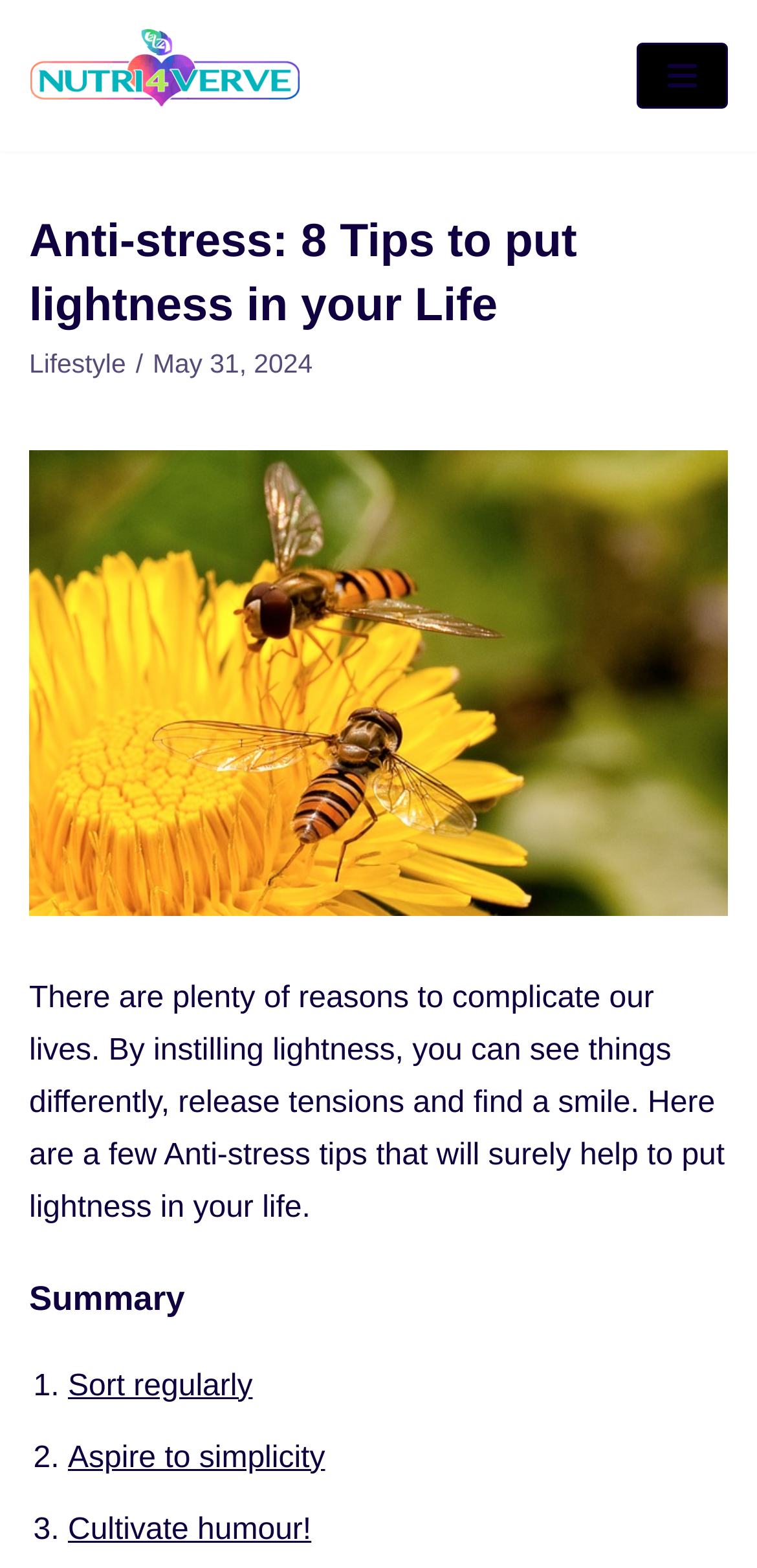Identify the bounding box coordinates of the clickable region necessary to fulfill the following instruction: "View the article published on May 31, 2024". The bounding box coordinates should be four float numbers between 0 and 1, i.e., [left, top, right, bottom].

[0.202, 0.222, 0.413, 0.241]